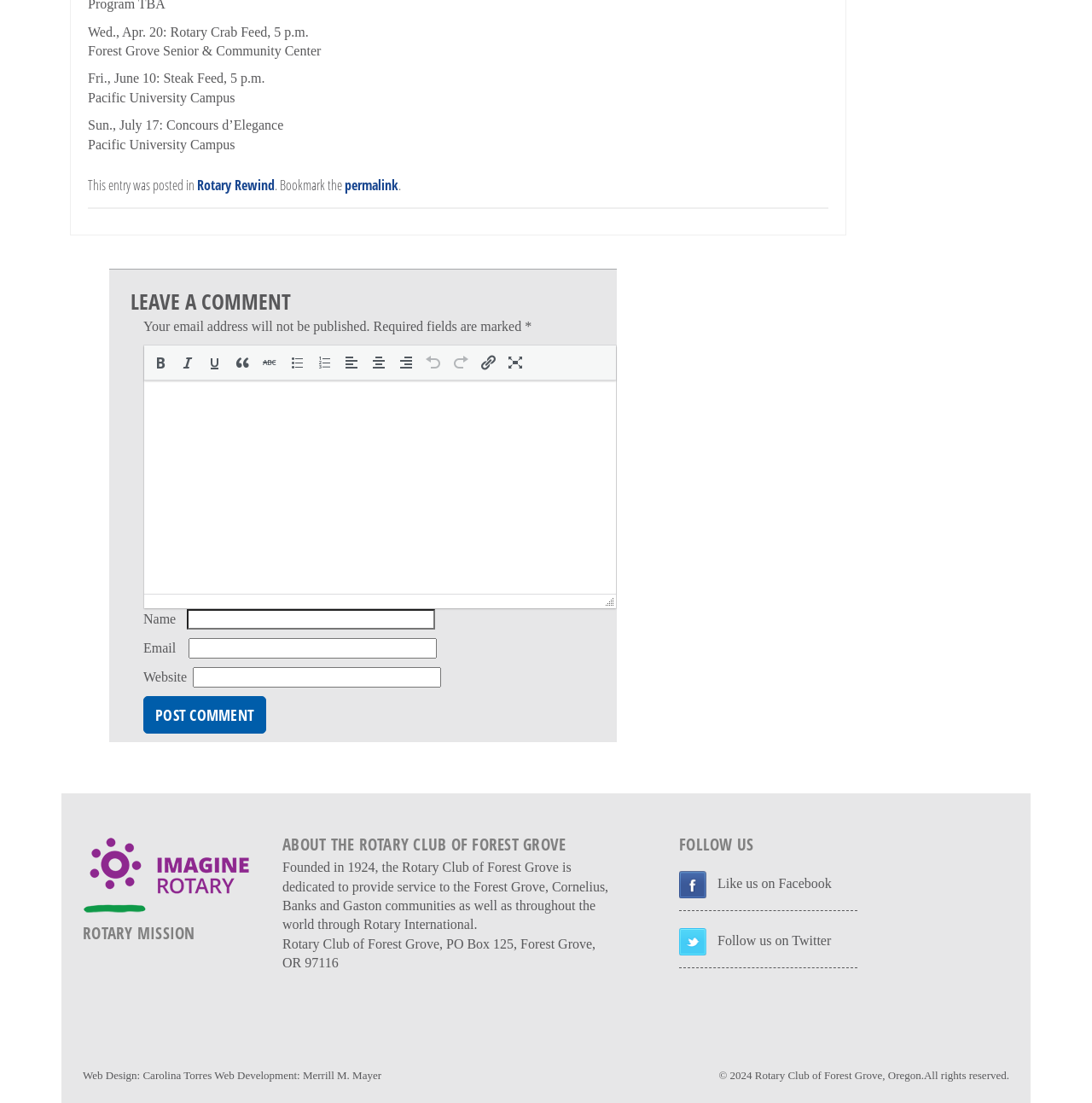Extract the bounding box coordinates for the UI element described by the text: "permalink". The coordinates should be in the form of [left, top, right, bottom] with values between 0 and 1.

[0.316, 0.159, 0.365, 0.176]